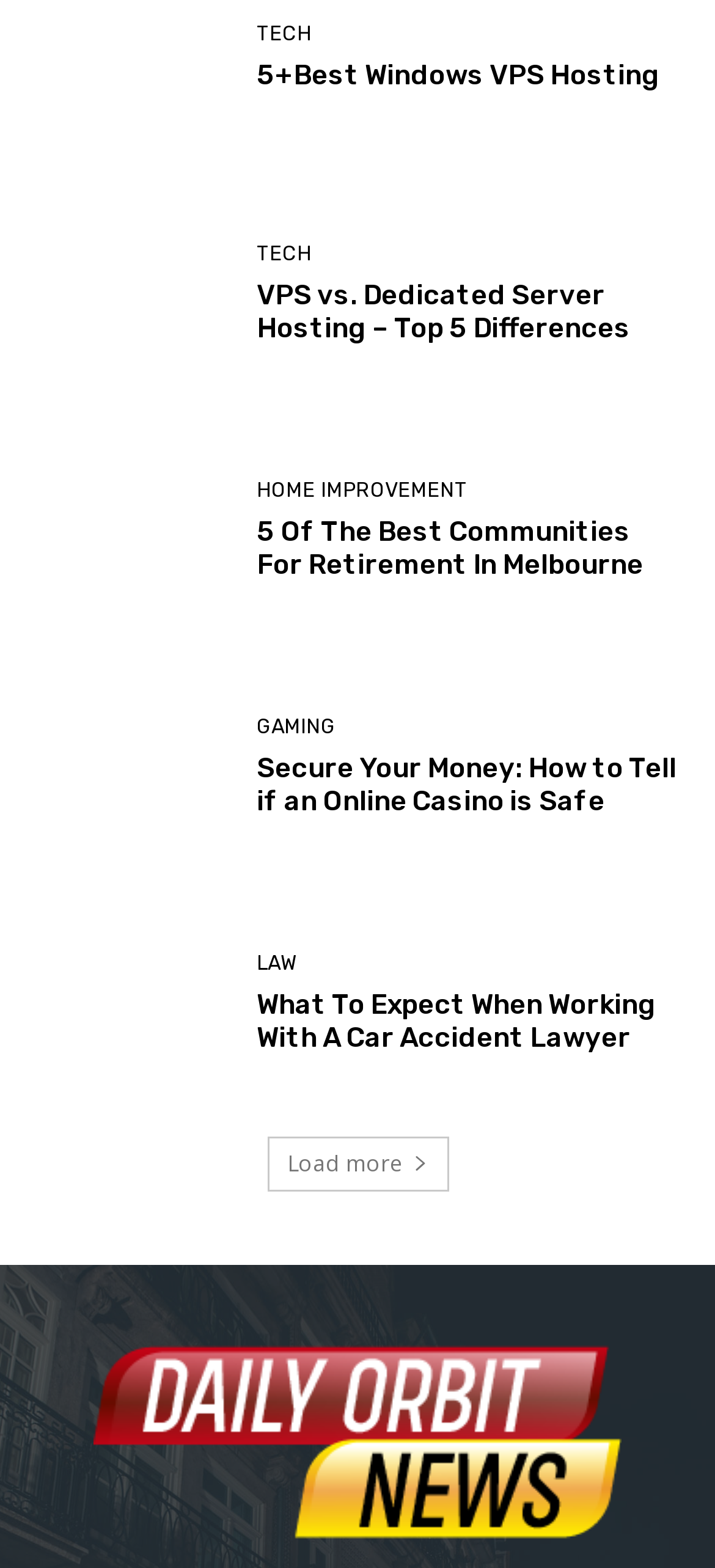Locate the bounding box coordinates of the element to click to perform the following action: 'Read about 5+Best Windows VPS Hosting'. The coordinates should be given as four float values between 0 and 1, in the form of [left, top, right, bottom].

[0.359, 0.038, 0.923, 0.059]